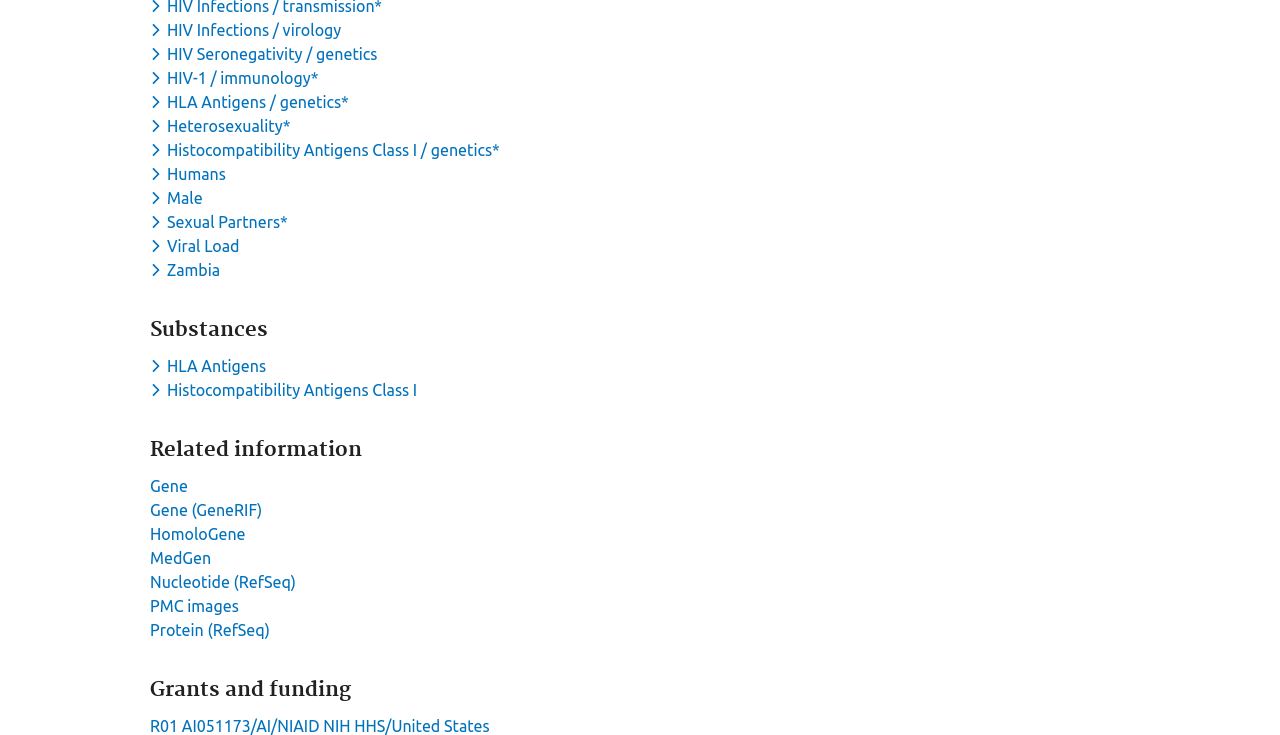Please identify the bounding box coordinates of the area I need to click to accomplish the following instruction: "Toggle dropdown menu for keyword HIV Infections / virology".

[0.117, 0.029, 0.271, 0.053]